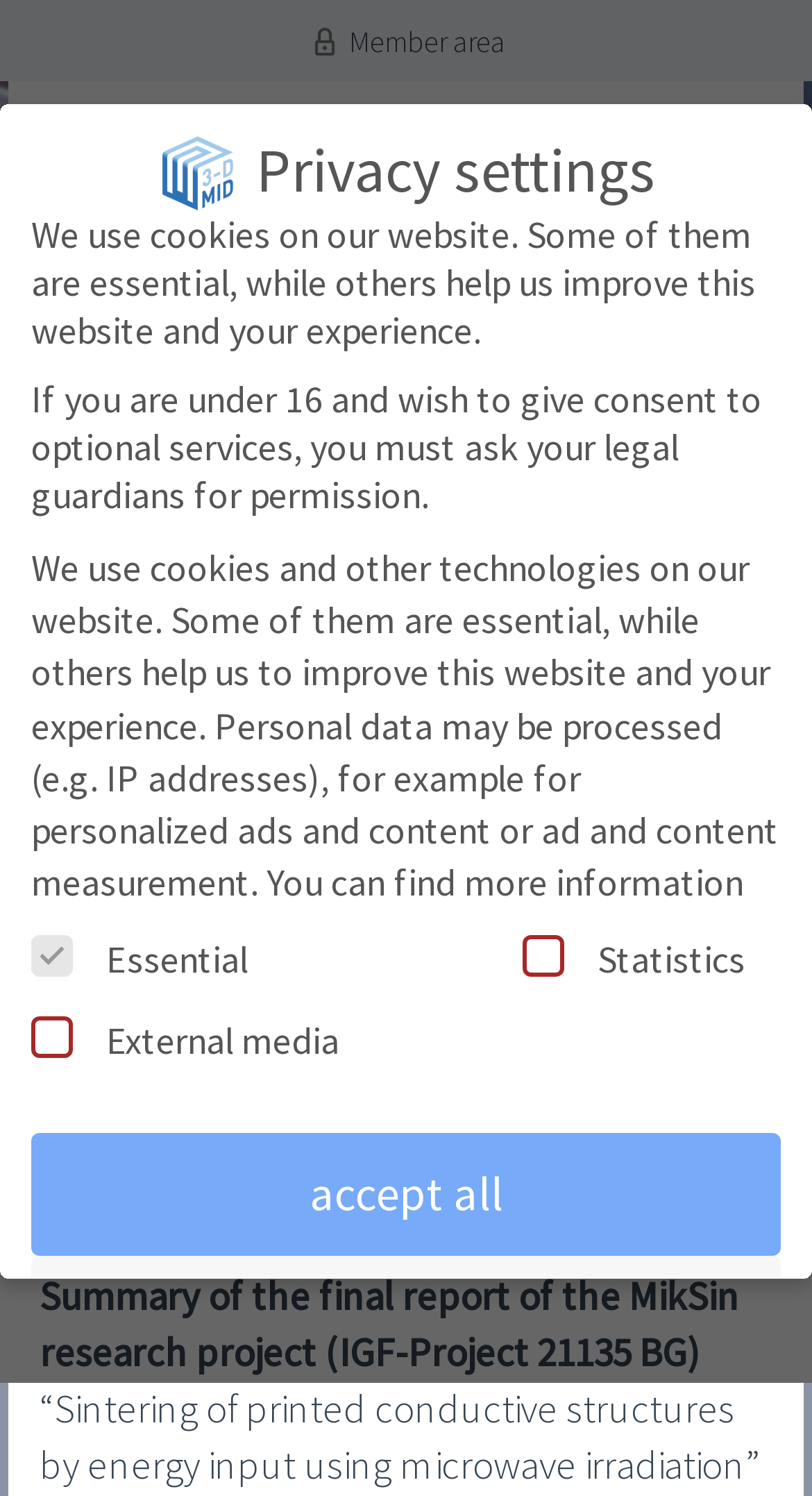Please identify the bounding box coordinates of the element that needs to be clicked to execute the following command: "Click the 'Contact' link". Provide the bounding box using four float numbers between 0 and 1, formatted as [left, top, right, bottom].

[0.048, 0.606, 0.951, 0.678]